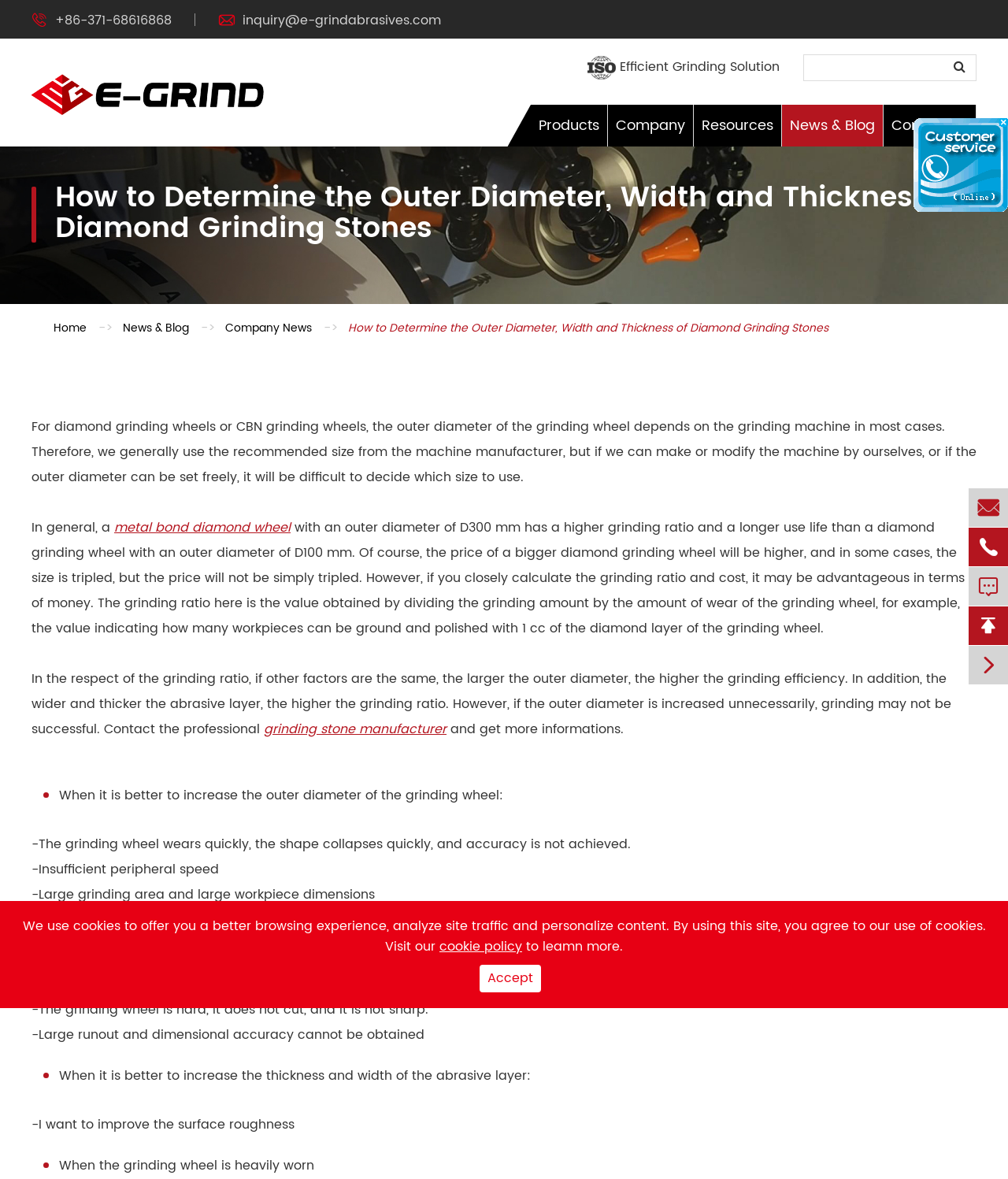Find the headline of the webpage and generate its text content.

How to Determine the Outer Diameter, Width and Thickness of Diamond Grinding Stones